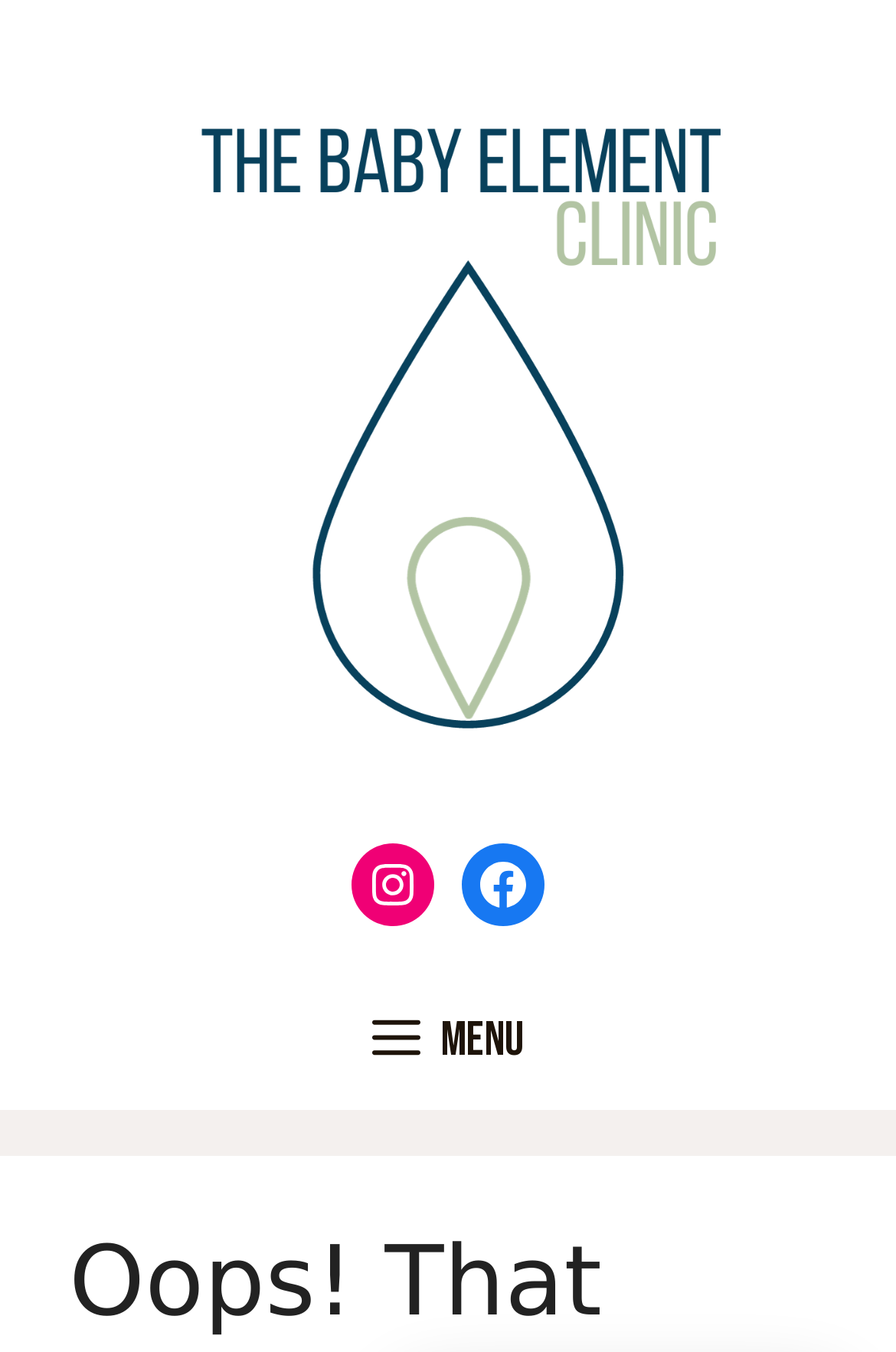Utilize the details in the image to thoroughly answer the following question: Is the primary navigation menu currently visible?

The 'expanded' property of the button controlling the primary navigation menu is set to 'False', indicating that the menu is not currently visible.